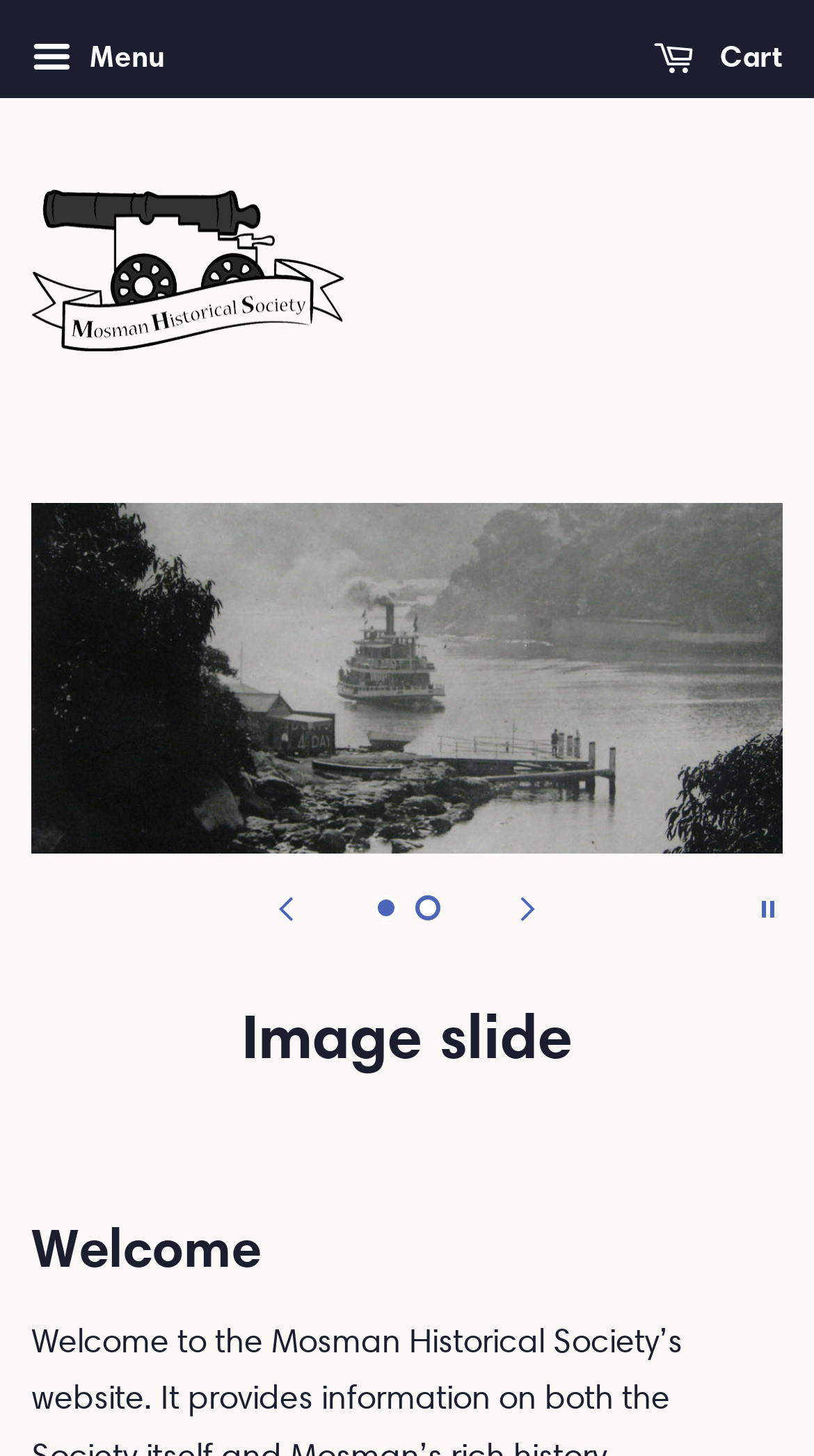Please locate the bounding box coordinates of the element that should be clicked to achieve the given instruction: "View the cart".

[0.803, 0.017, 0.962, 0.065]